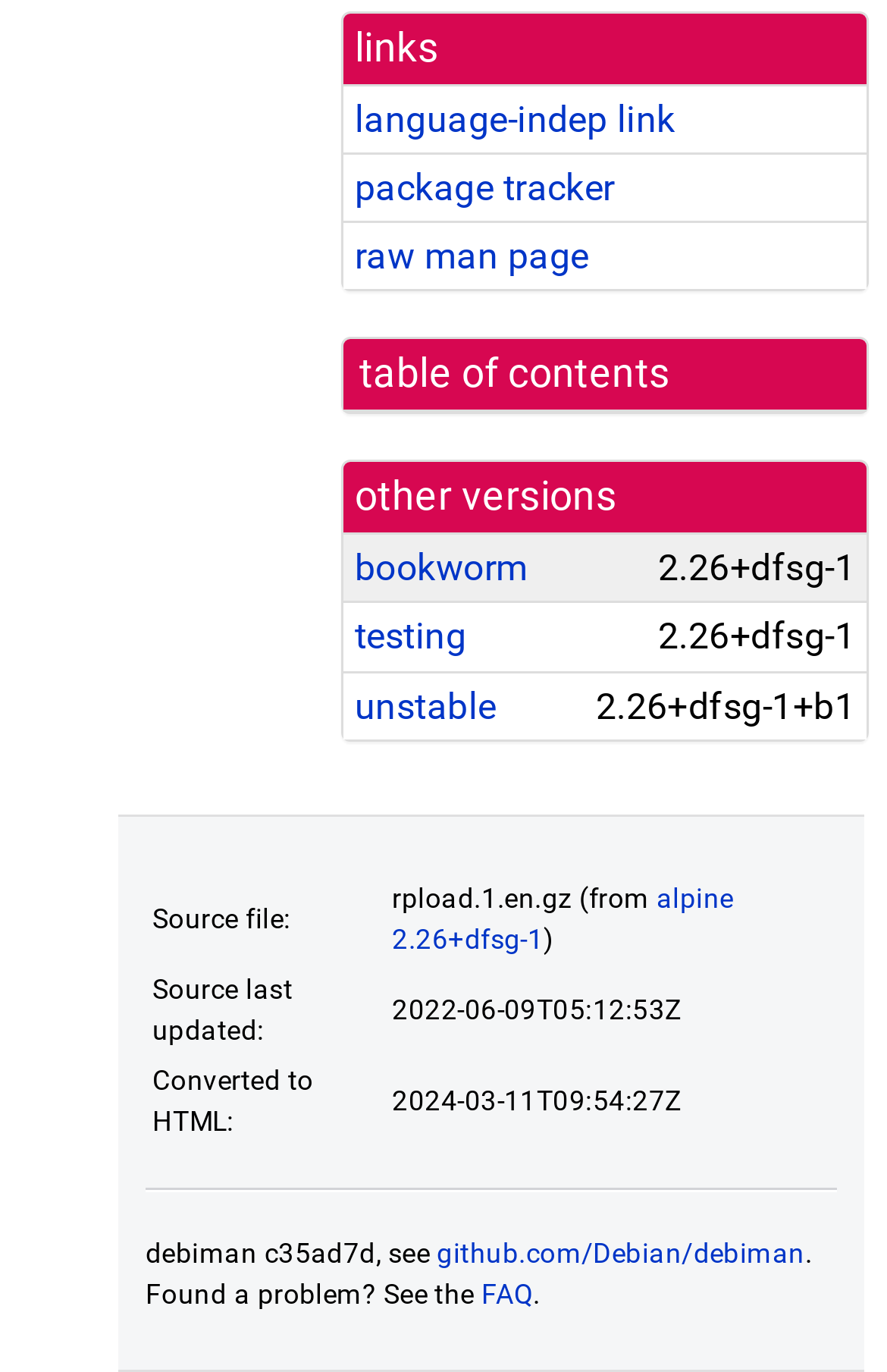Identify the bounding box coordinates for the region of the element that should be clicked to carry out the instruction: "go to the 'github.com/Debian/debiman' page". The bounding box coordinates should be four float numbers between 0 and 1, i.e., [left, top, right, bottom].

[0.493, 0.902, 0.907, 0.925]